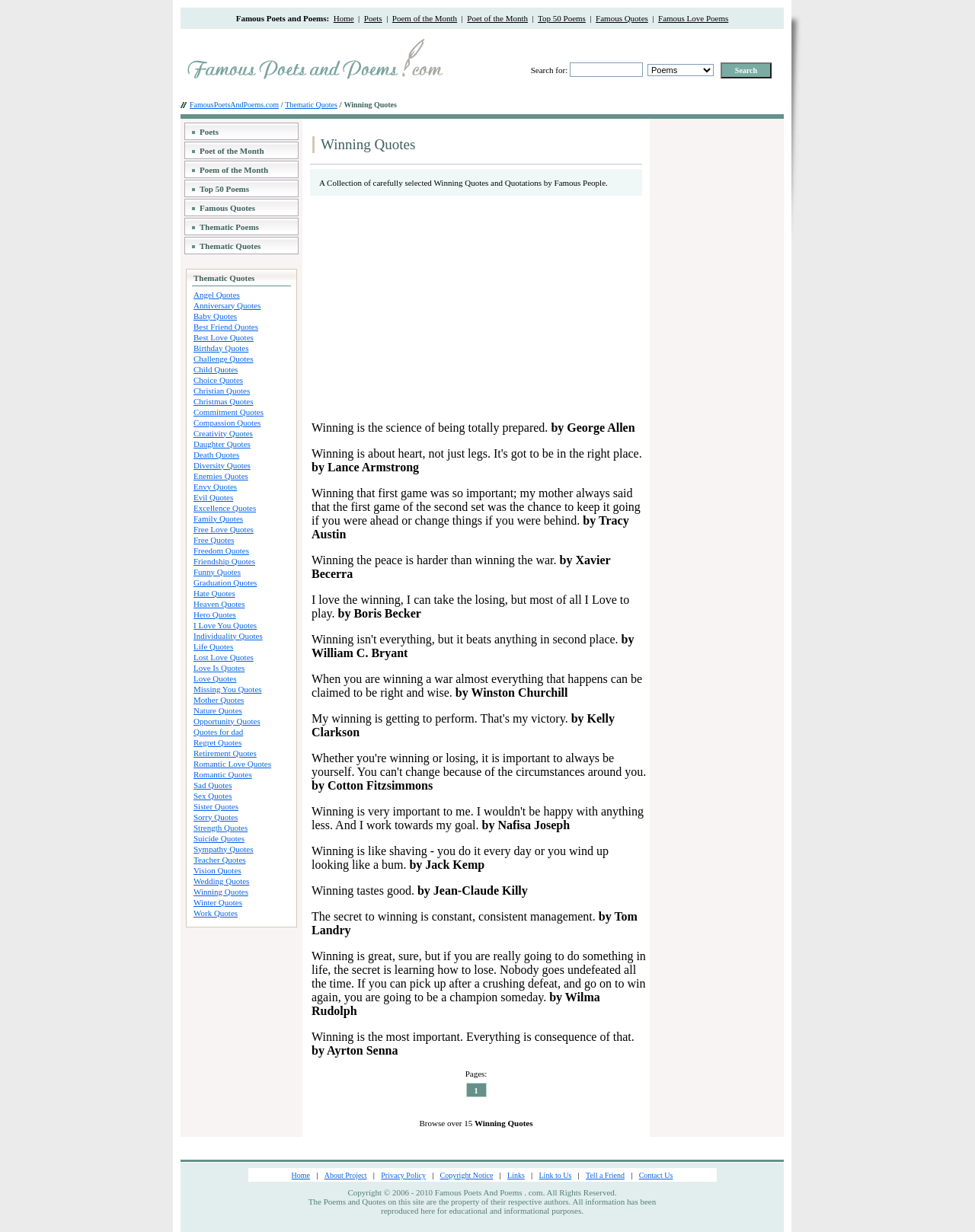How many main categories are listed in the top navigation bar? Look at the image and give a one-word or short phrase answer.

7